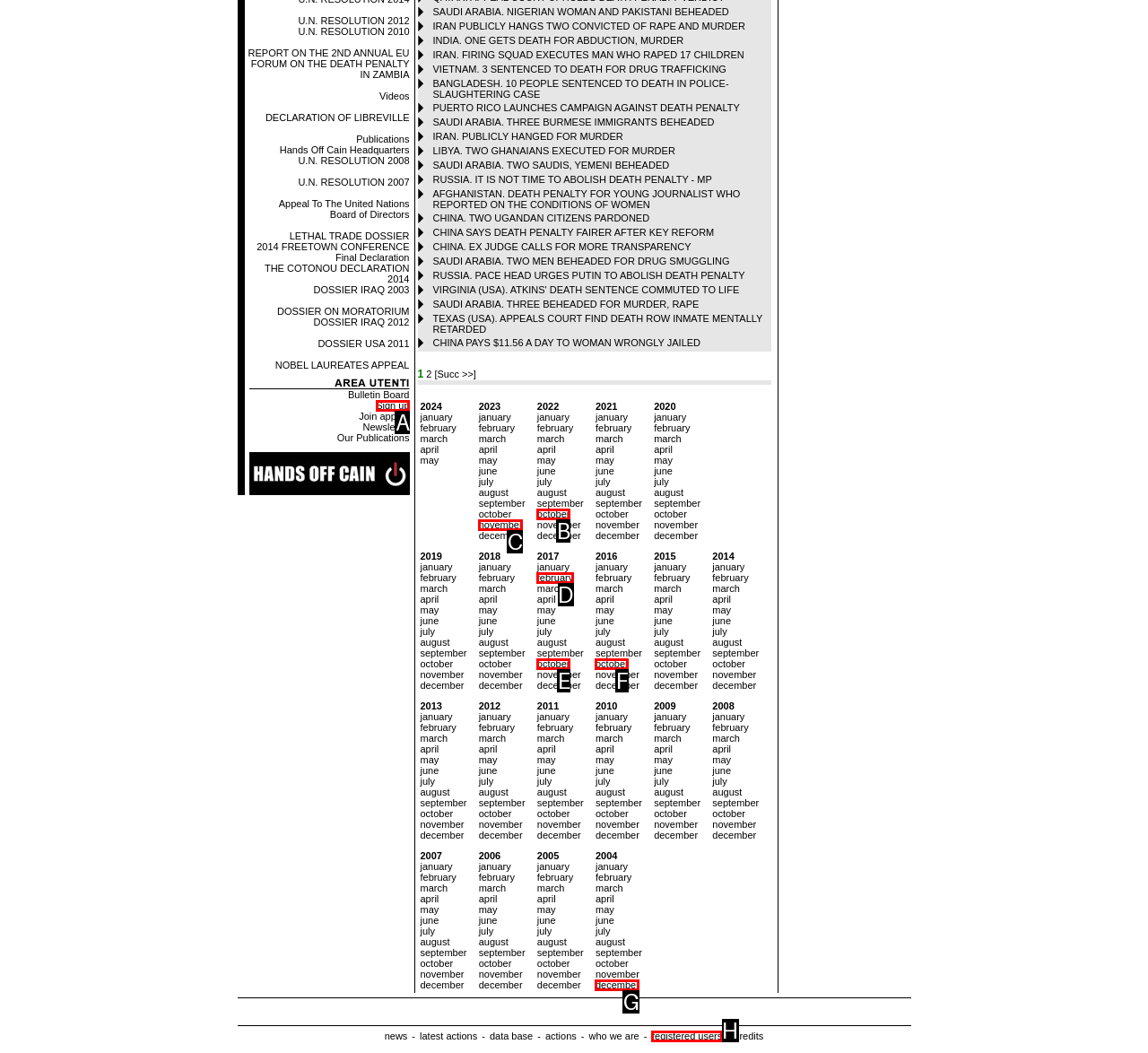Select the letter that corresponds to the UI element described as: registered users
Answer by providing the letter from the given choices.

H